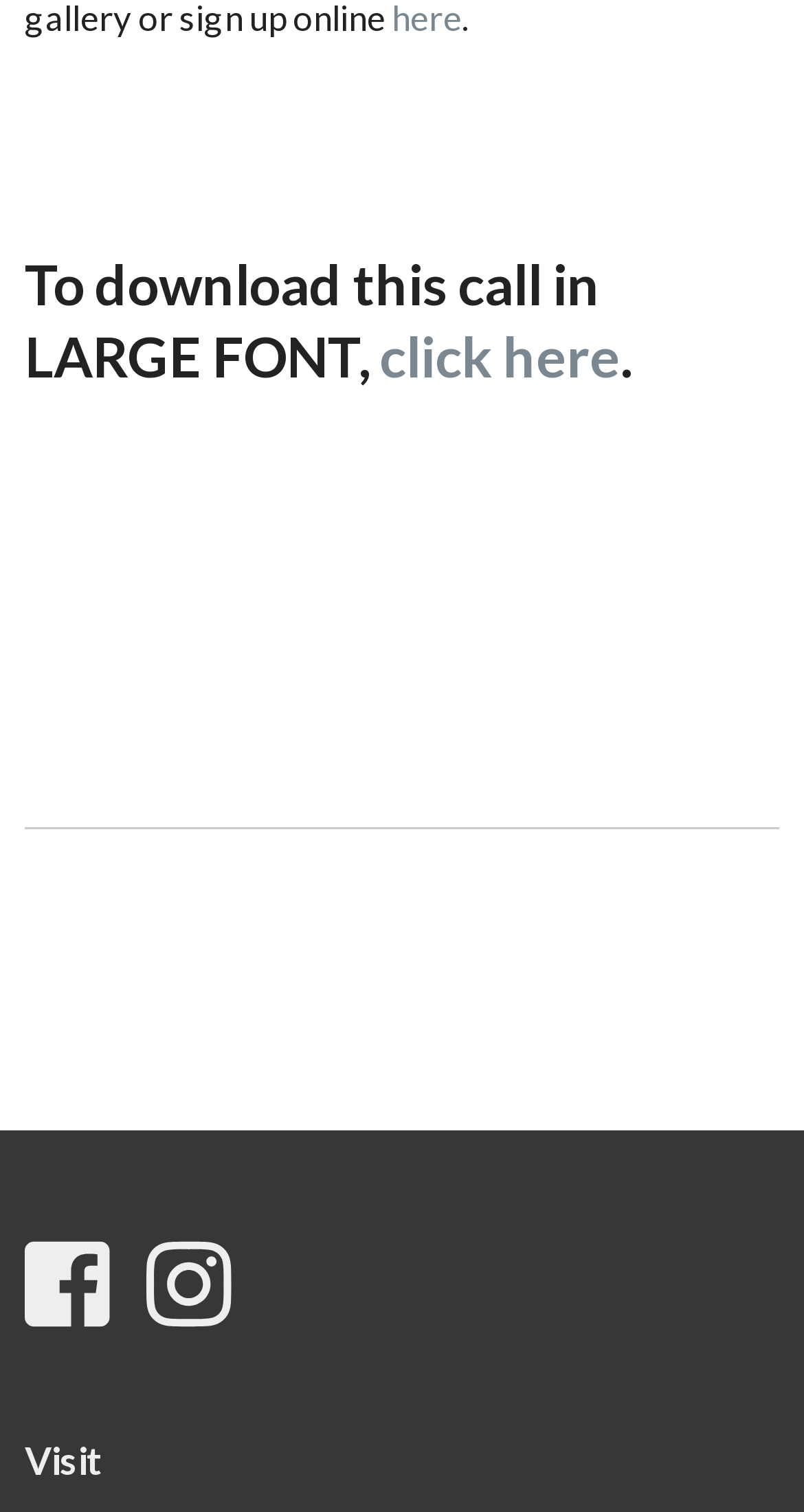With reference to the screenshot, provide a detailed response to the question below:
How many links are present in the webpage?

The webpage contains four links: 'click here', 'Eastern Edge Gallery on Facebook', 'Eastern Edge Gallery on Instagram', and possibly another link related to the 'Visit' section, although the exact link text is not specified.